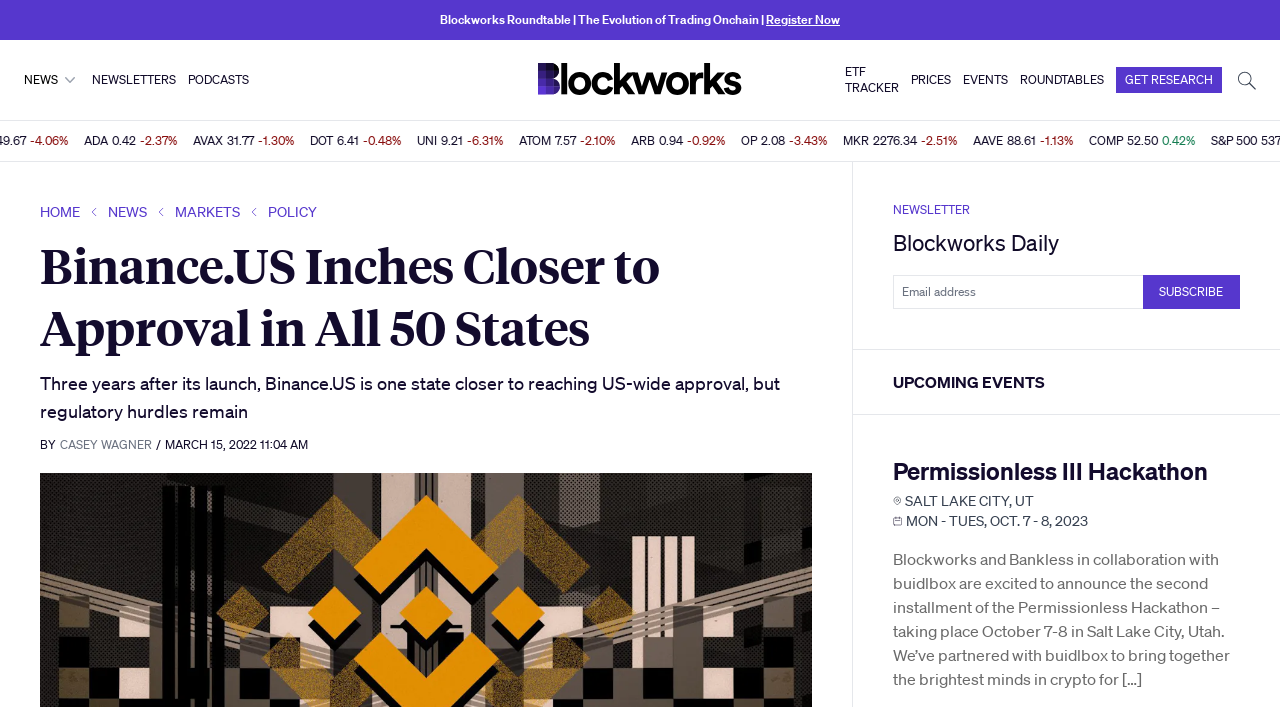Offer a meticulous caption that includes all visible features of the webpage.

This webpage appears to be a news article from Blockworks, a financial news and information website. At the top of the page, there is a navigation bar with links to various sections of the website, including "NEWS", "NEWSLETTERS", "PODCASTS", and more. Below the navigation bar, there is a banner with a link to register for a Blockworks Roundtable event.

The main content of the page is an article titled "Binance.US Inches Closer to Approval in All 50 States", which discusses the regulatory hurdles faced by Binance.US, a cryptocurrency exchange. The article is written by Casey Wagner and was published on March 15, 2022.

To the left of the article, there is a sidebar with links to various cryptocurrency prices, including ADA, AVAX, DOT, and more. Each link displays the current price and percentage change of the corresponding cryptocurrency.

Below the article, there is a section promoting the Blockworks Daily newsletter, with a link to subscribe and a textbox to enter an email address. There is also a button to subscribe to the newsletter.

Further down the page, there is a section titled "UPCOMING EVENTS", which lists an upcoming hackathon event, Permissionless III, taking place in Salt Lake City, Utah, on October 7-8, 2023. The event is organized by Blockworks and Bankless in collaboration with buidlbox.